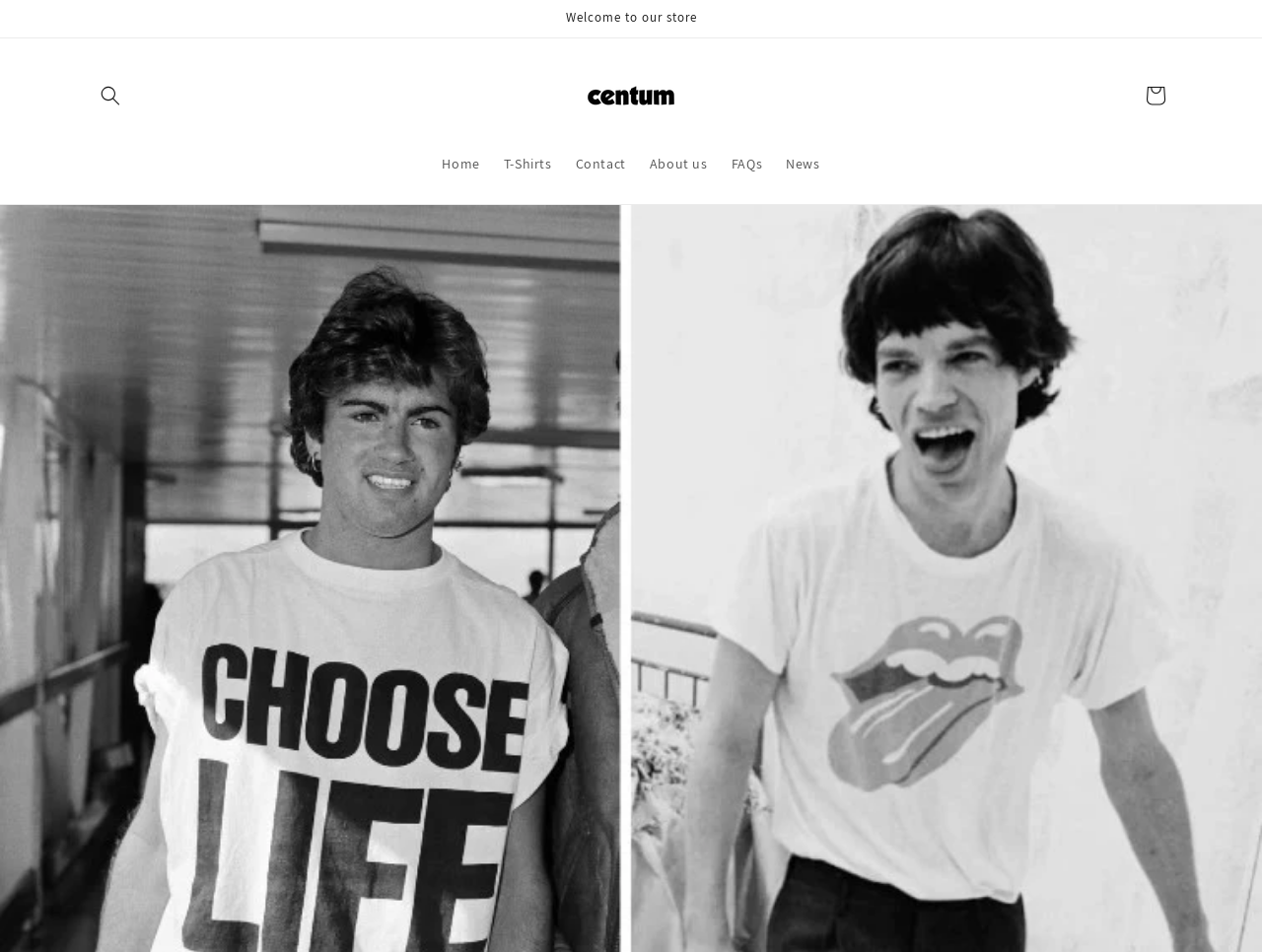Determine the bounding box coordinates of the clickable region to carry out the instruction: "Learn about T-Shirts".

[0.39, 0.15, 0.447, 0.193]